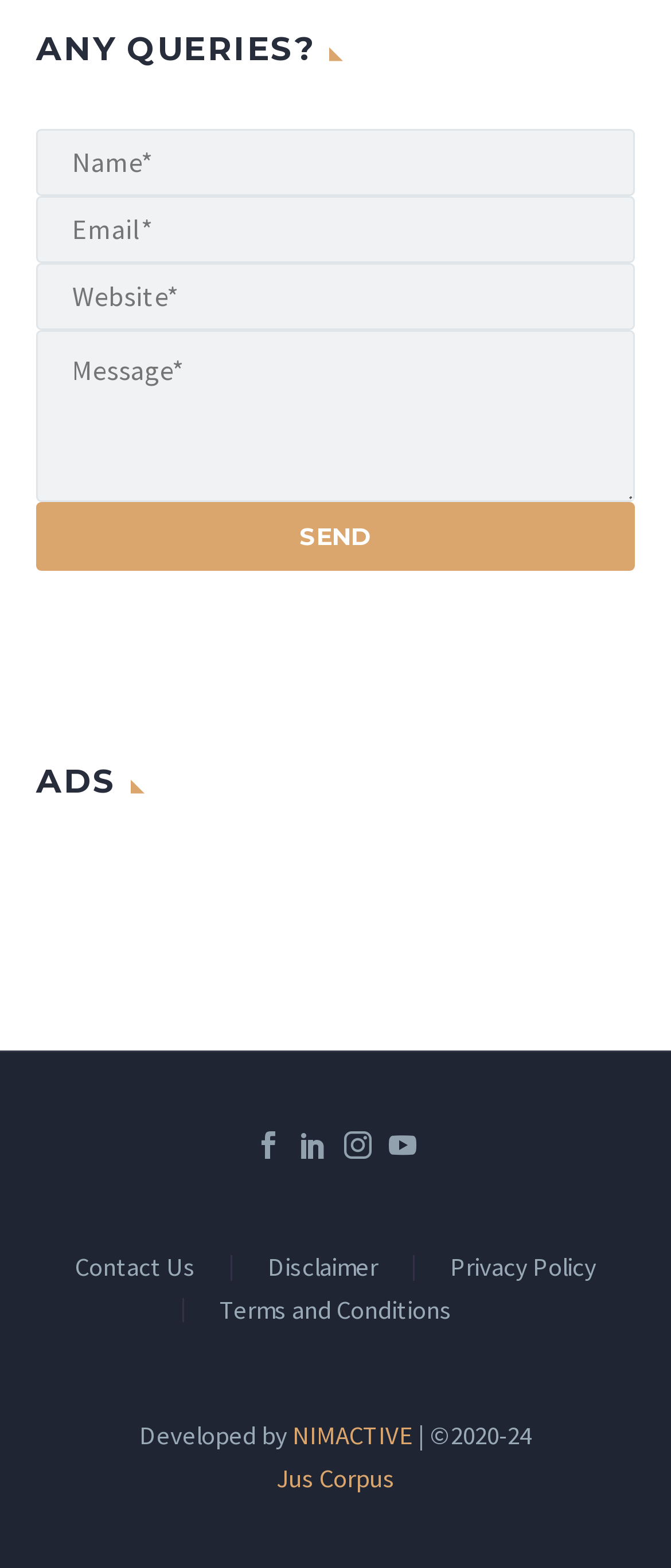What is the developer of the website?
Based on the image, answer the question in a detailed manner.

The developer of the website is mentioned at the bottom of the webpage, with a link to their website, indicating that NIMACTIVE is the developer of the current website.